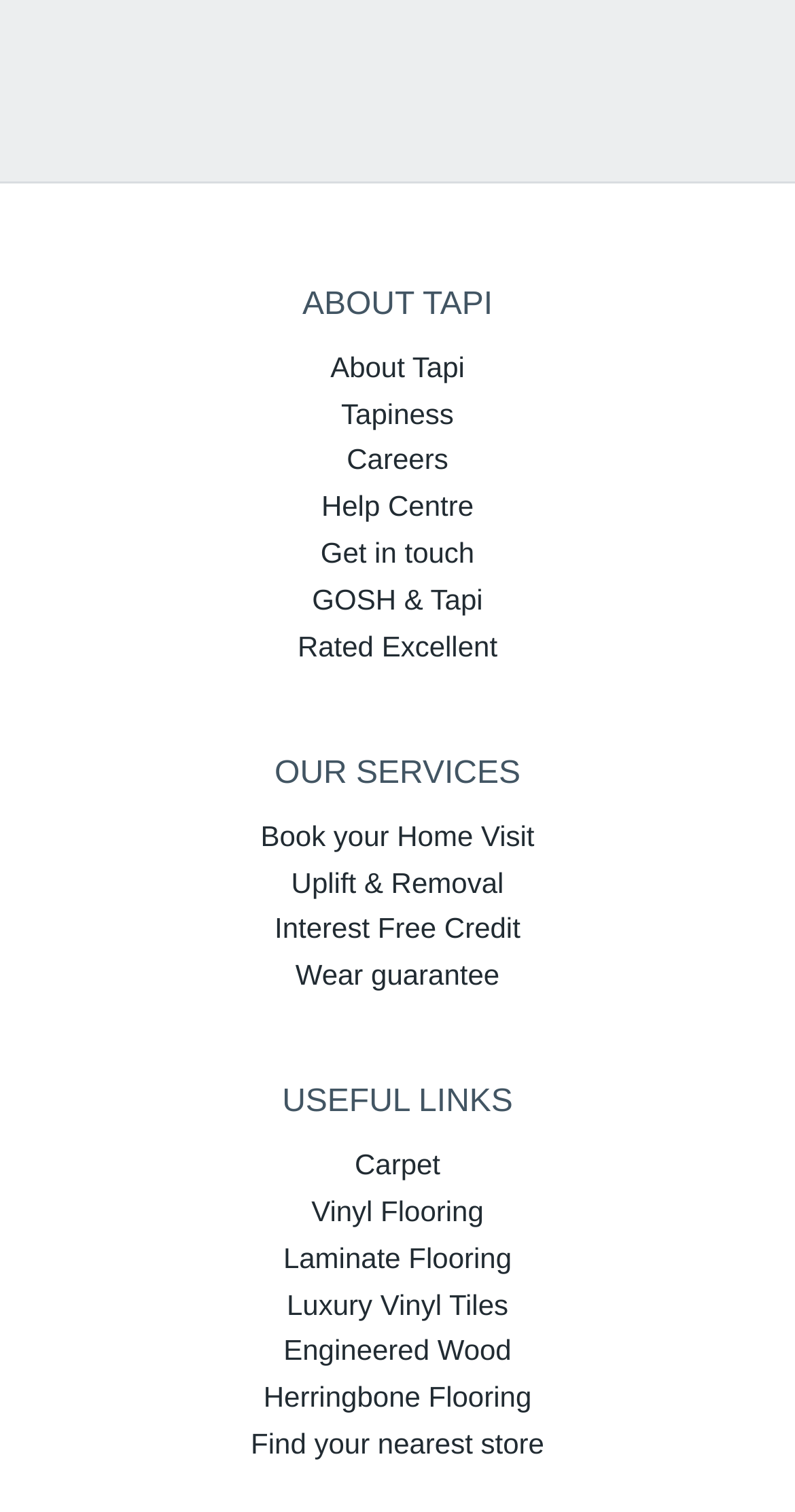Please locate the bounding box coordinates of the region I need to click to follow this instruction: "Book a home visit".

[0.328, 0.542, 0.672, 0.563]